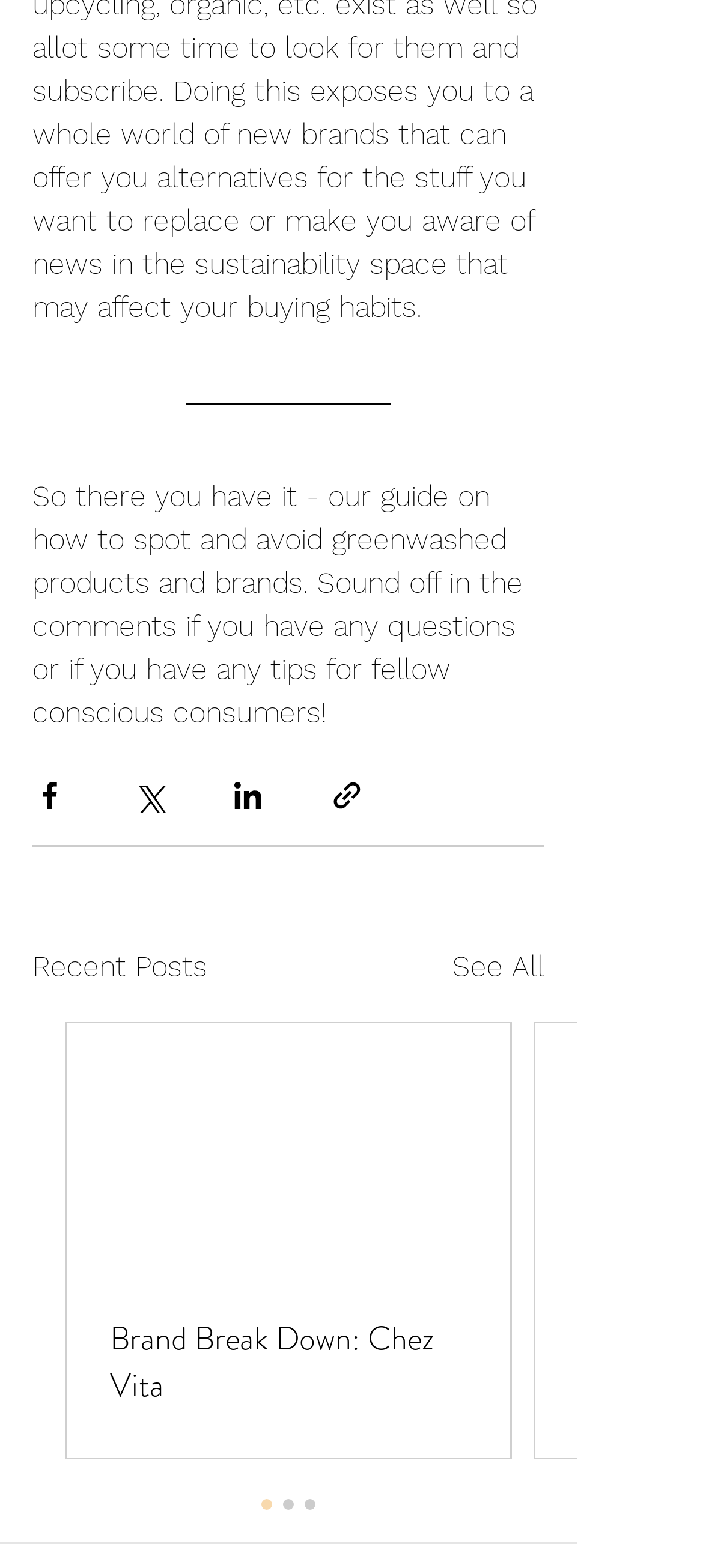How many articles are visible in the 'Recent Posts' section?
Give a single word or phrase as your answer by examining the image.

1